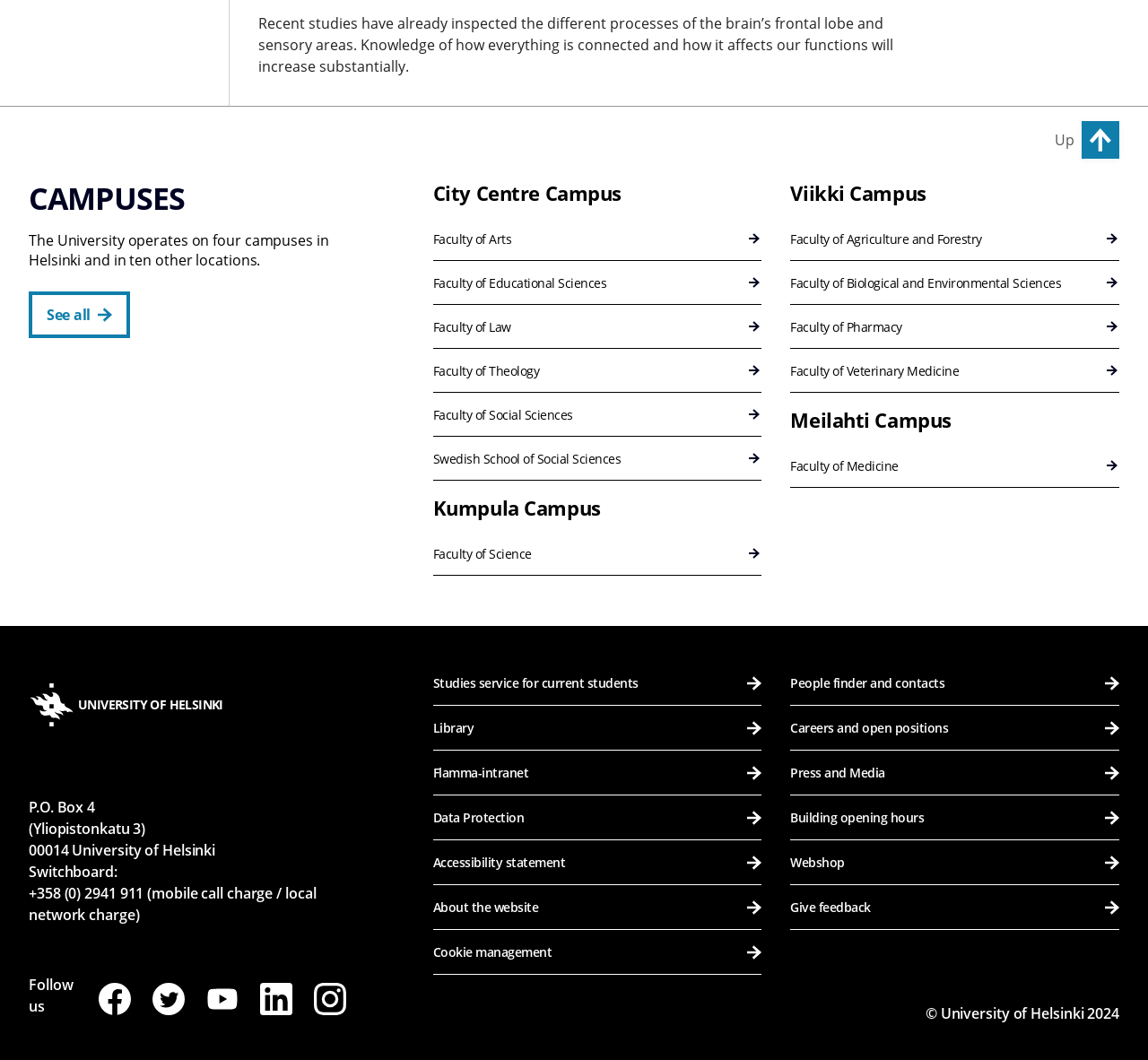Please give the bounding box coordinates of the area that should be clicked to fulfill the following instruction: "Check the University of Helsinki website". The coordinates should be in the format of four float numbers from 0 to 1, i.e., [left, top, right, bottom].

[0.025, 0.644, 0.194, 0.685]